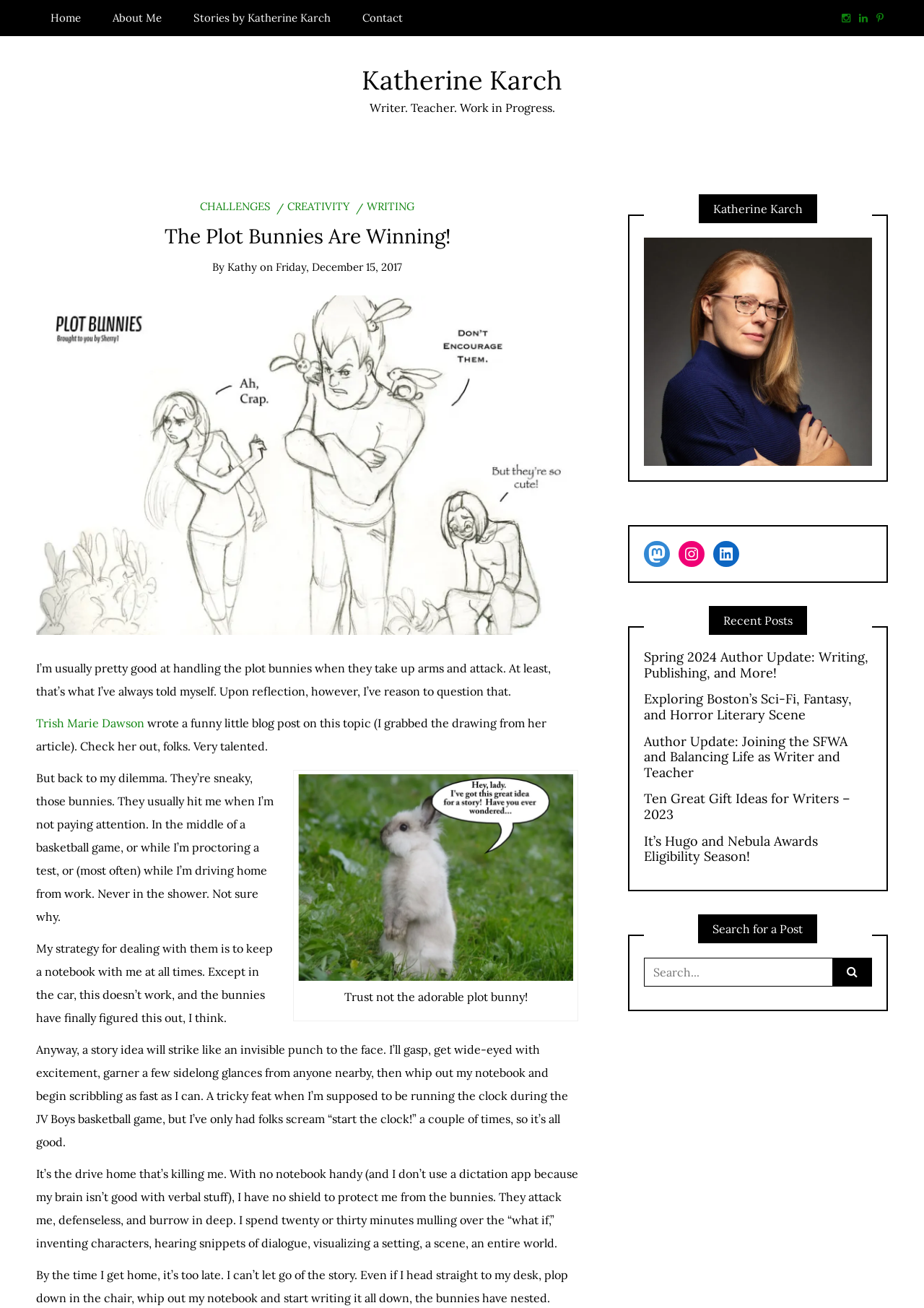Identify the primary heading of the webpage and provide its text.

The Plot Bunnies Are Winning!